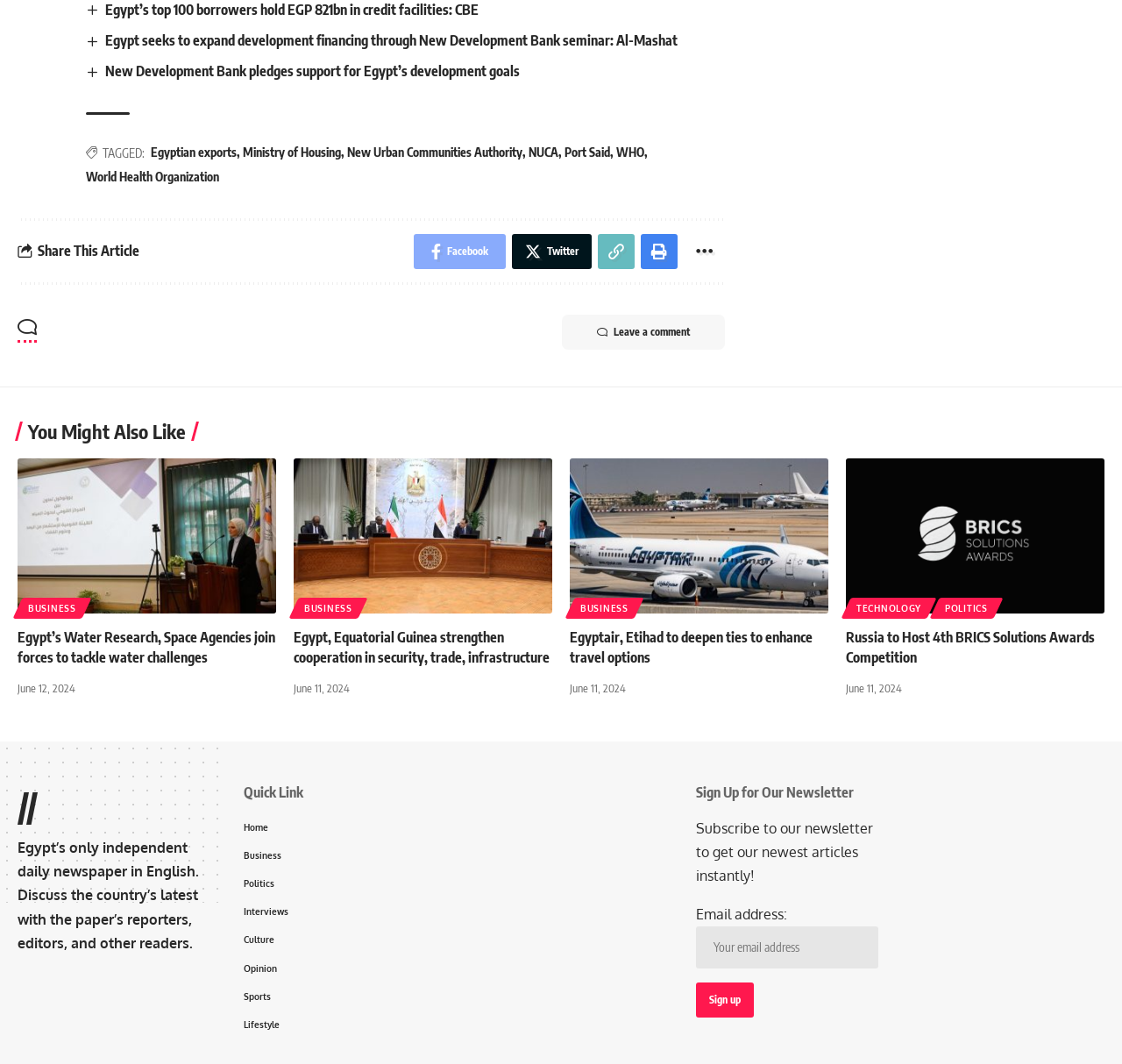Bounding box coordinates are given in the format (top-left x, top-left y, bottom-right x, bottom-right y). All values should be floating point numbers between 0 and 1. Provide the bounding box coordinate for the UI element described as: Sports

[0.217, 0.922, 0.38, 0.949]